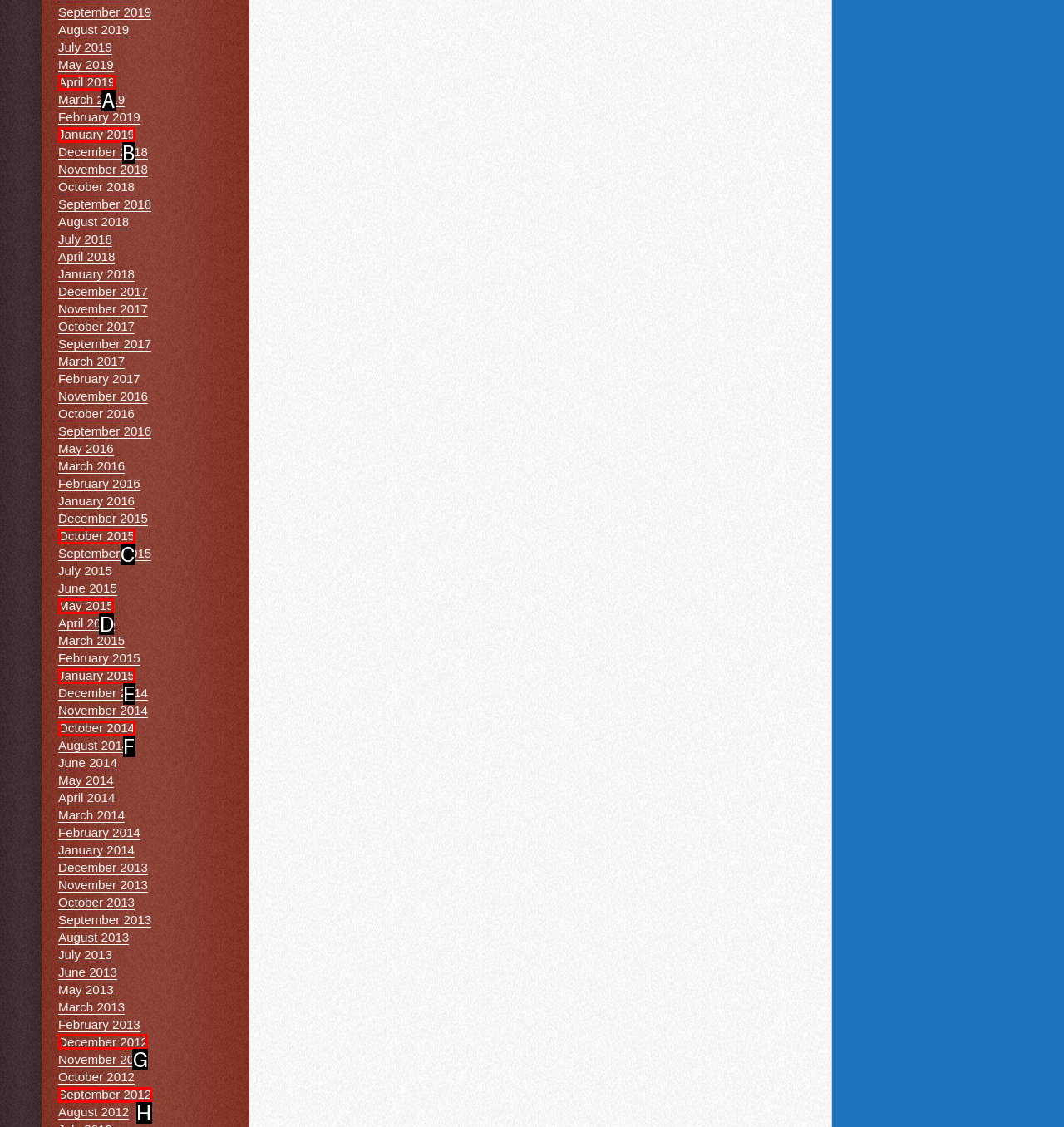Select the letter of the UI element that matches this task: View December 2012
Provide the answer as the letter of the correct choice.

G